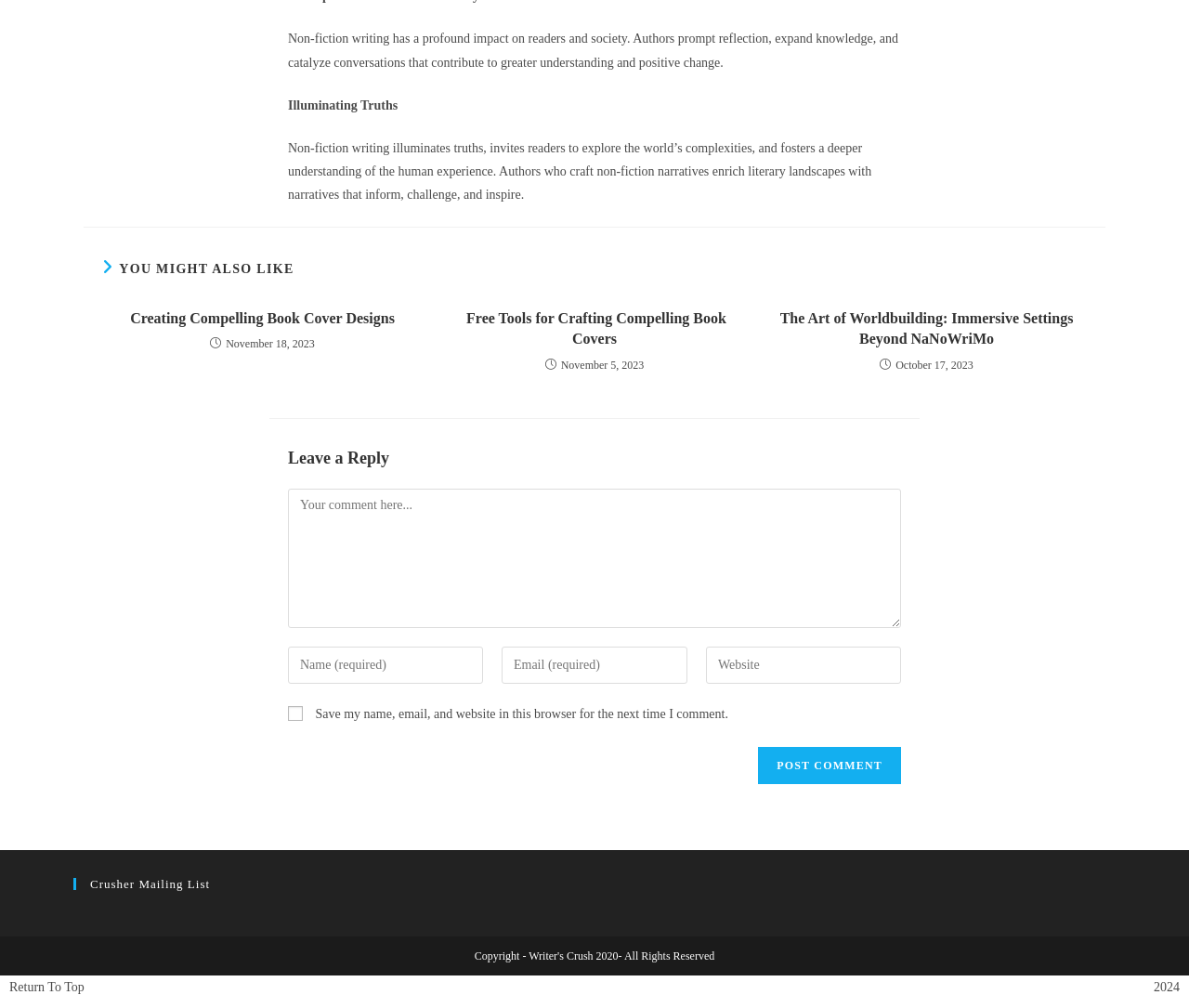Please use the details from the image to answer the following question comprehensively:
What is the function of the 'Post Comment' button?

The 'Post Comment' button is located at the bottom of the comment section, and its purpose is to submit the user's comment to the webpage, likely to be displayed publicly or sent to the webpage administrators for moderation.